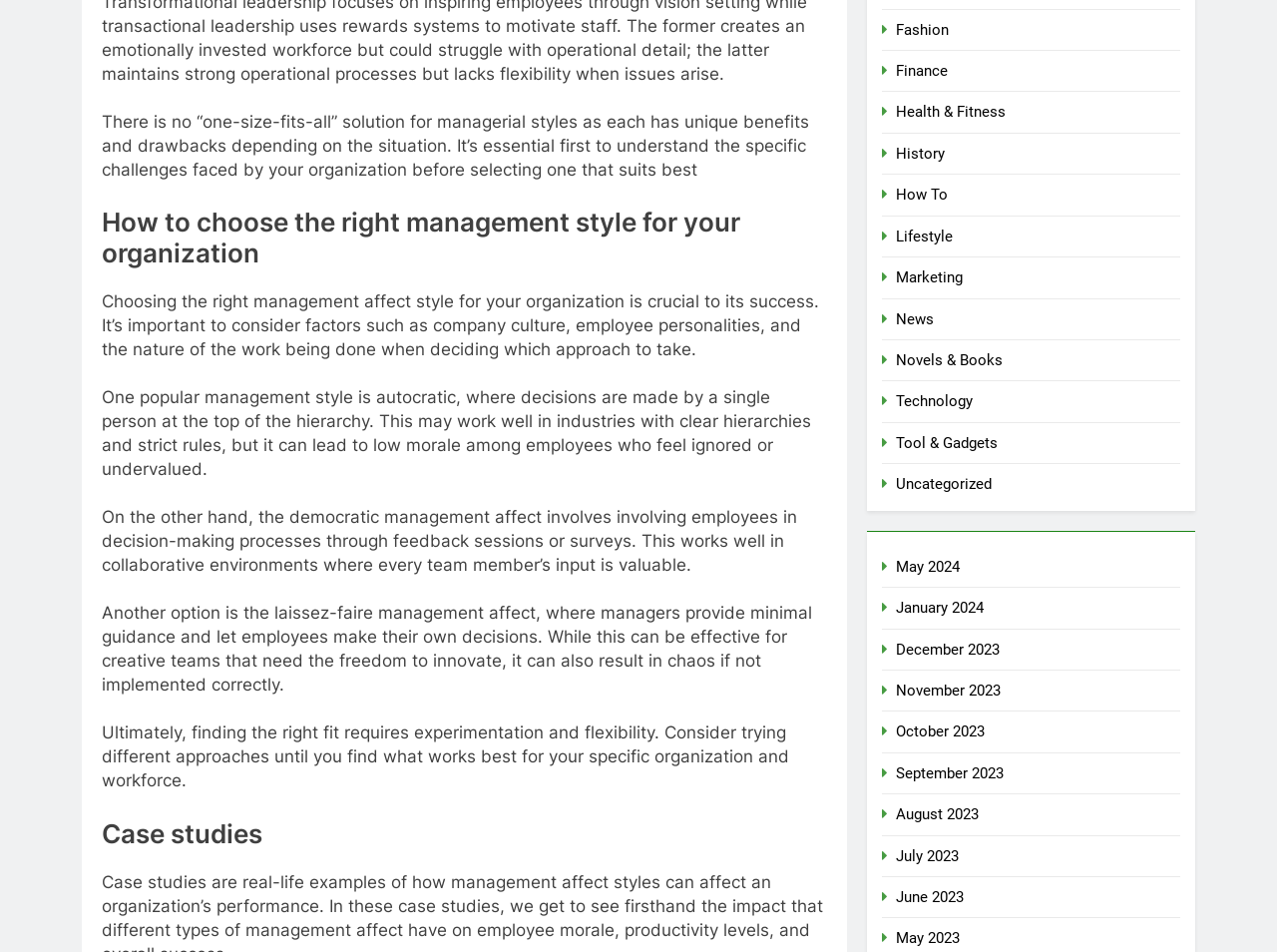What is the importance of considering company culture when choosing a management style?
Please provide a comprehensive answer based on the details in the screenshot.

The webpage emphasizes the importance of considering factors such as company culture when deciding which management style to adopt. This suggests that company culture plays a significant role in determining the effectiveness of a management style, and therefore, it is crucial to consider it when making a decision.